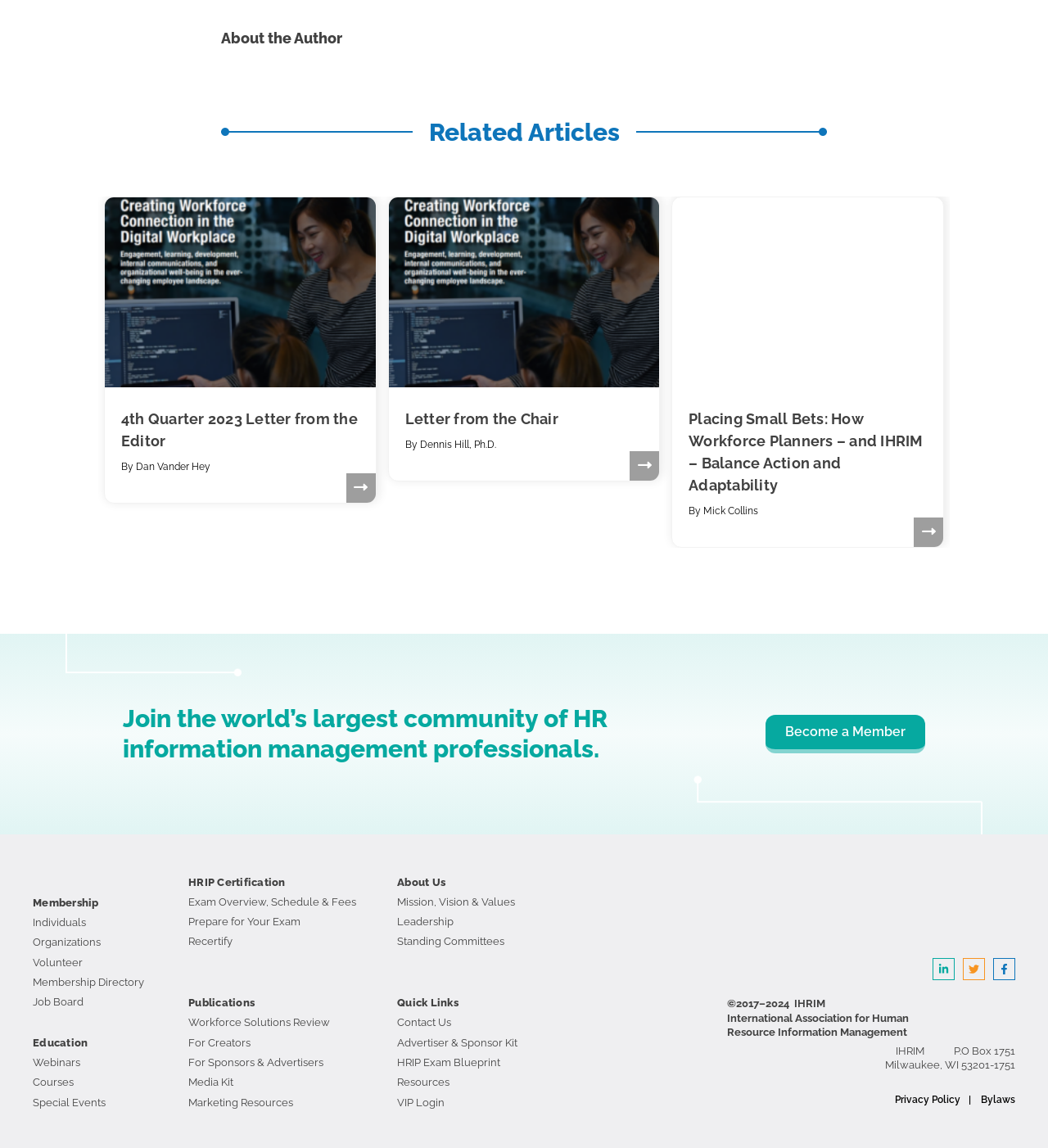Please determine the bounding box coordinates of the element to click on in order to accomplish the following task: "Click on the '4th Quarter 2023 Letter from the Editor' link". Ensure the coordinates are four float numbers ranging from 0 to 1, i.e., [left, top, right, bottom].

[0.1, 0.172, 0.358, 0.438]